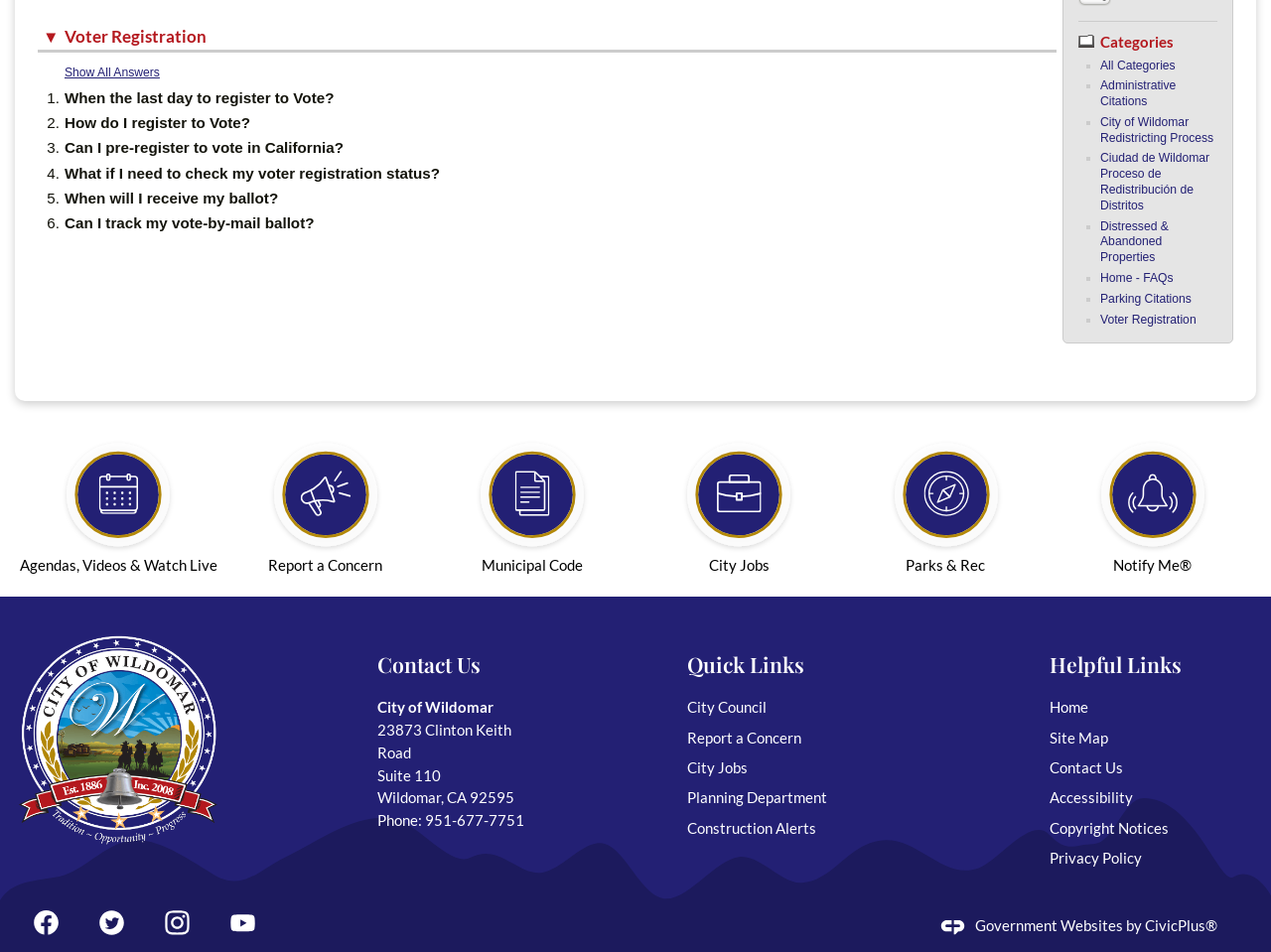Find the bounding box of the web element that fits this description: "Distressed & Abandoned Properties".

[0.866, 0.23, 0.919, 0.278]